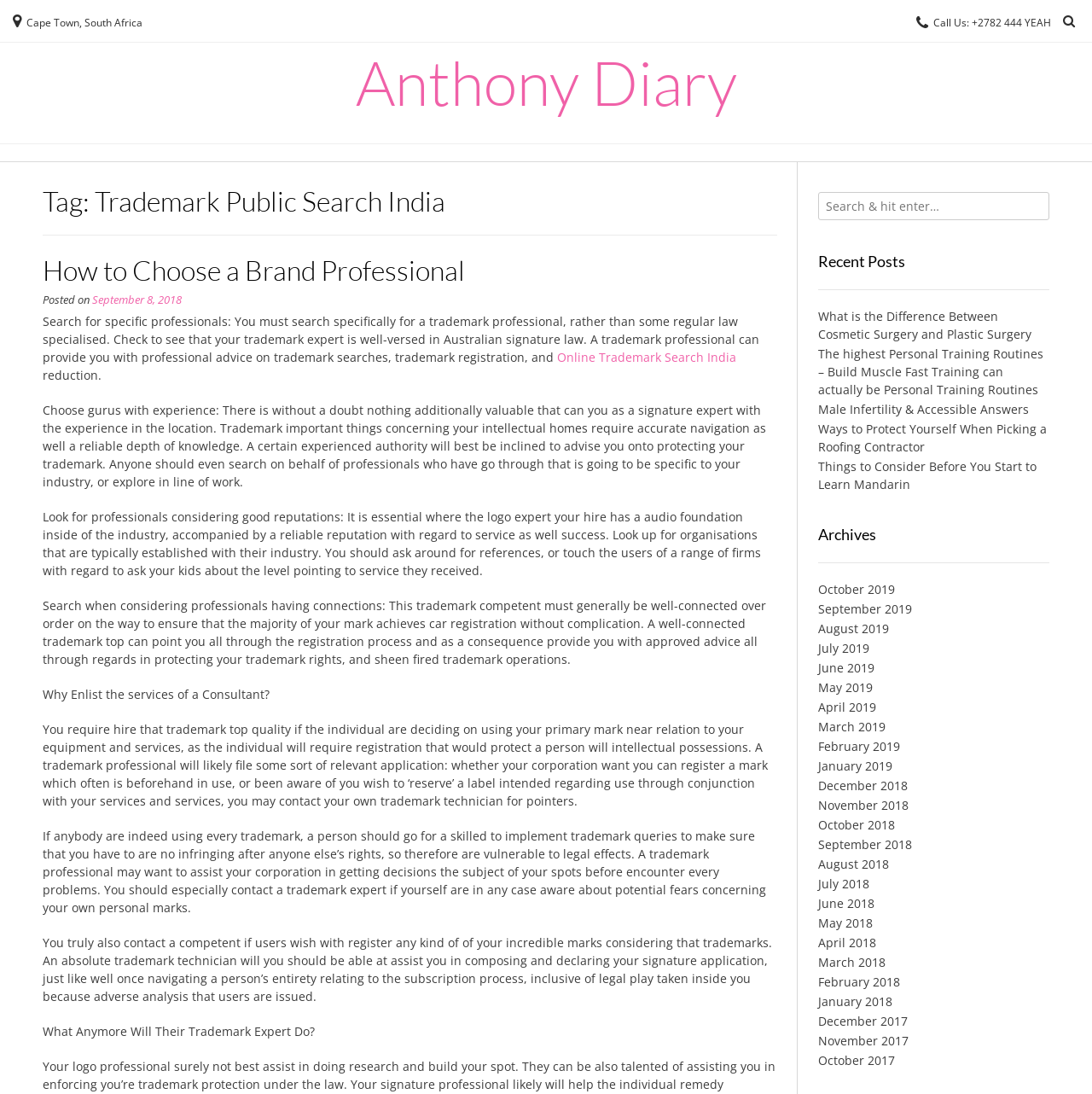Please answer the following question using a single word or phrase: What is the purpose of hiring a trademark professional?

To protect intellectual properties